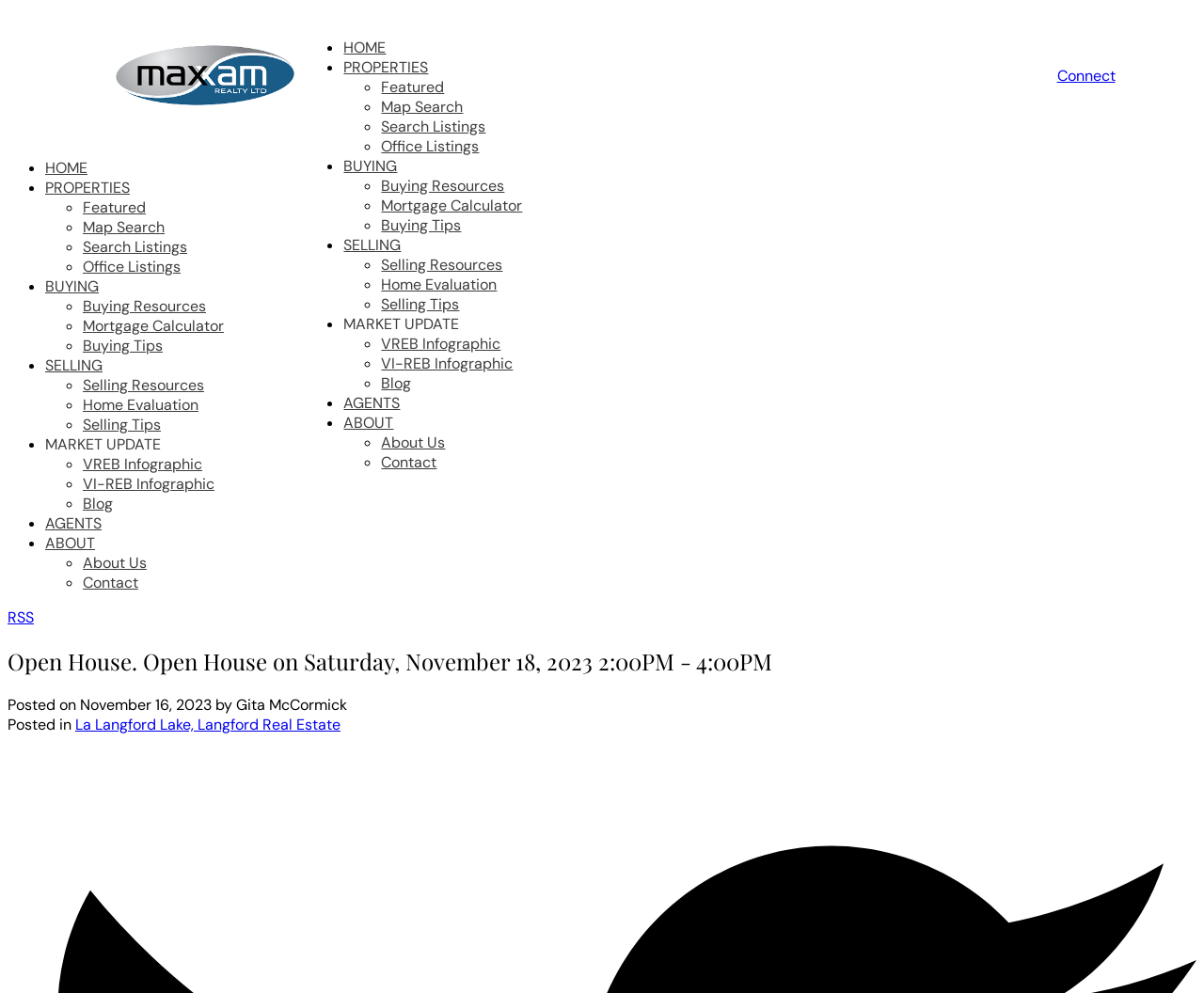Locate the bounding box coordinates of the item that should be clicked to fulfill the instruction: "Read the blog".

[0.317, 0.376, 0.342, 0.396]